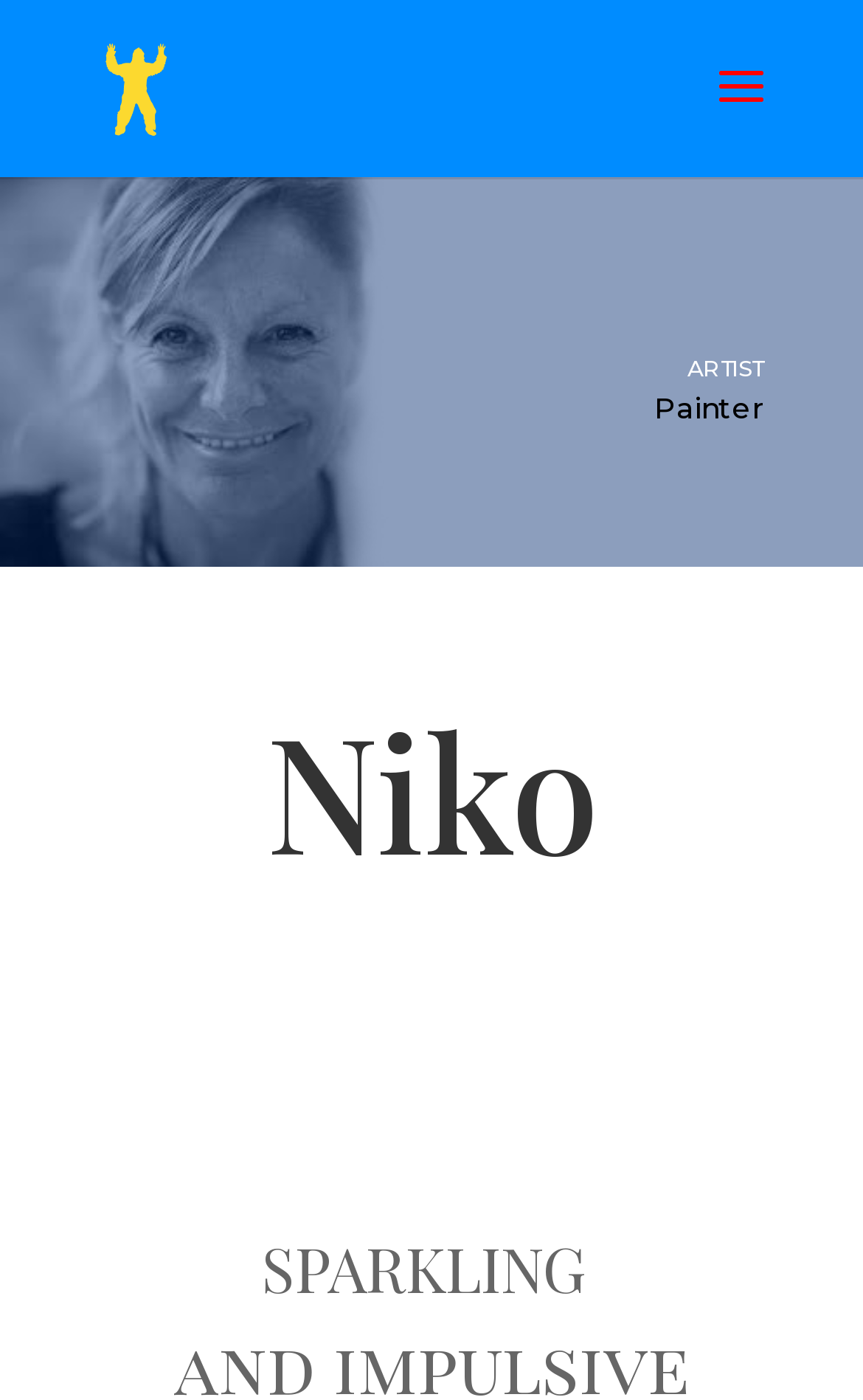Can you give a comprehensive explanation to the question given the content of the image?
What is the medium of Niko's art?

The webpage does not provide any information about the medium of Niko's art, such as painting, sculpture, or photography, so it is unknown.